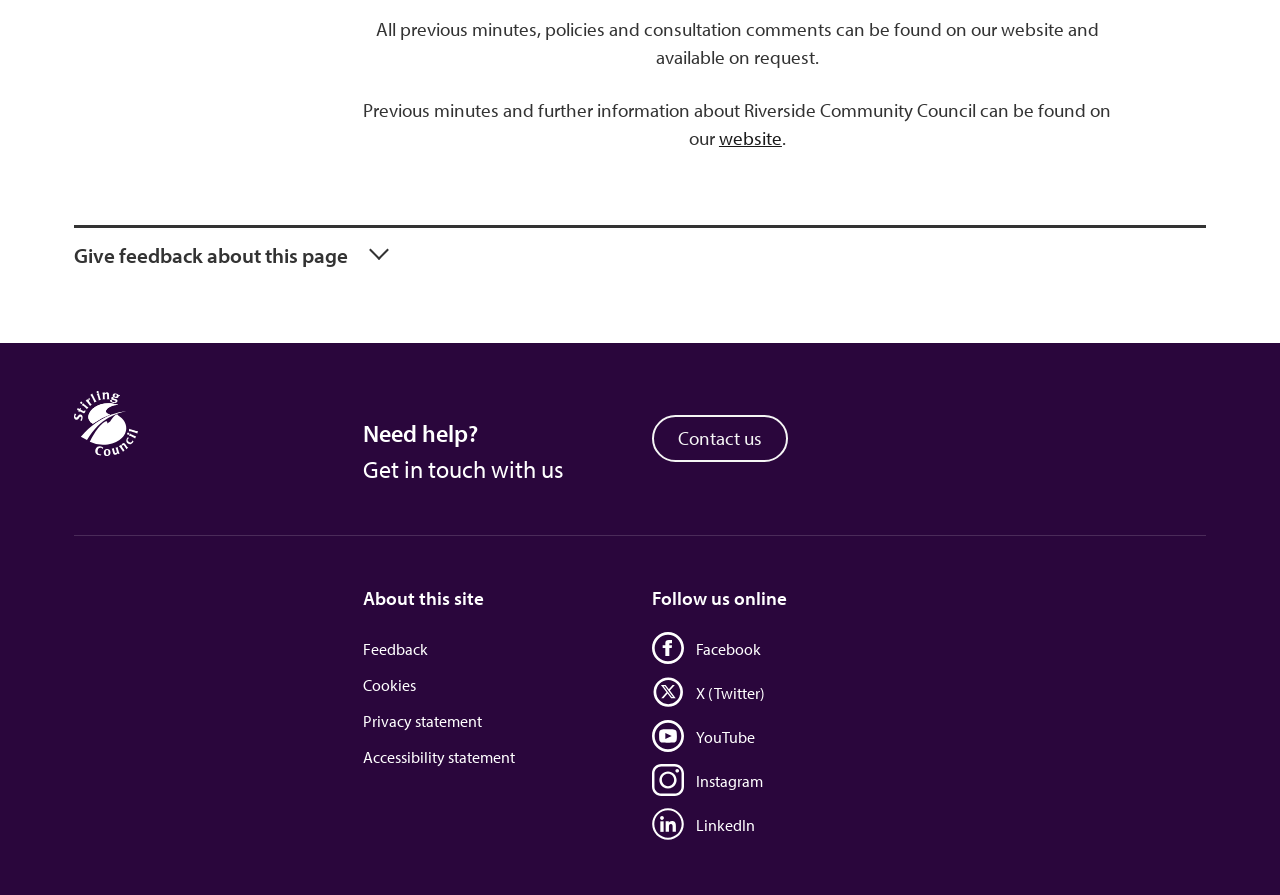Determine the bounding box coordinates of the area to click in order to meet this instruction: "Follow us on Facebook".

[0.509, 0.711, 0.604, 0.747]